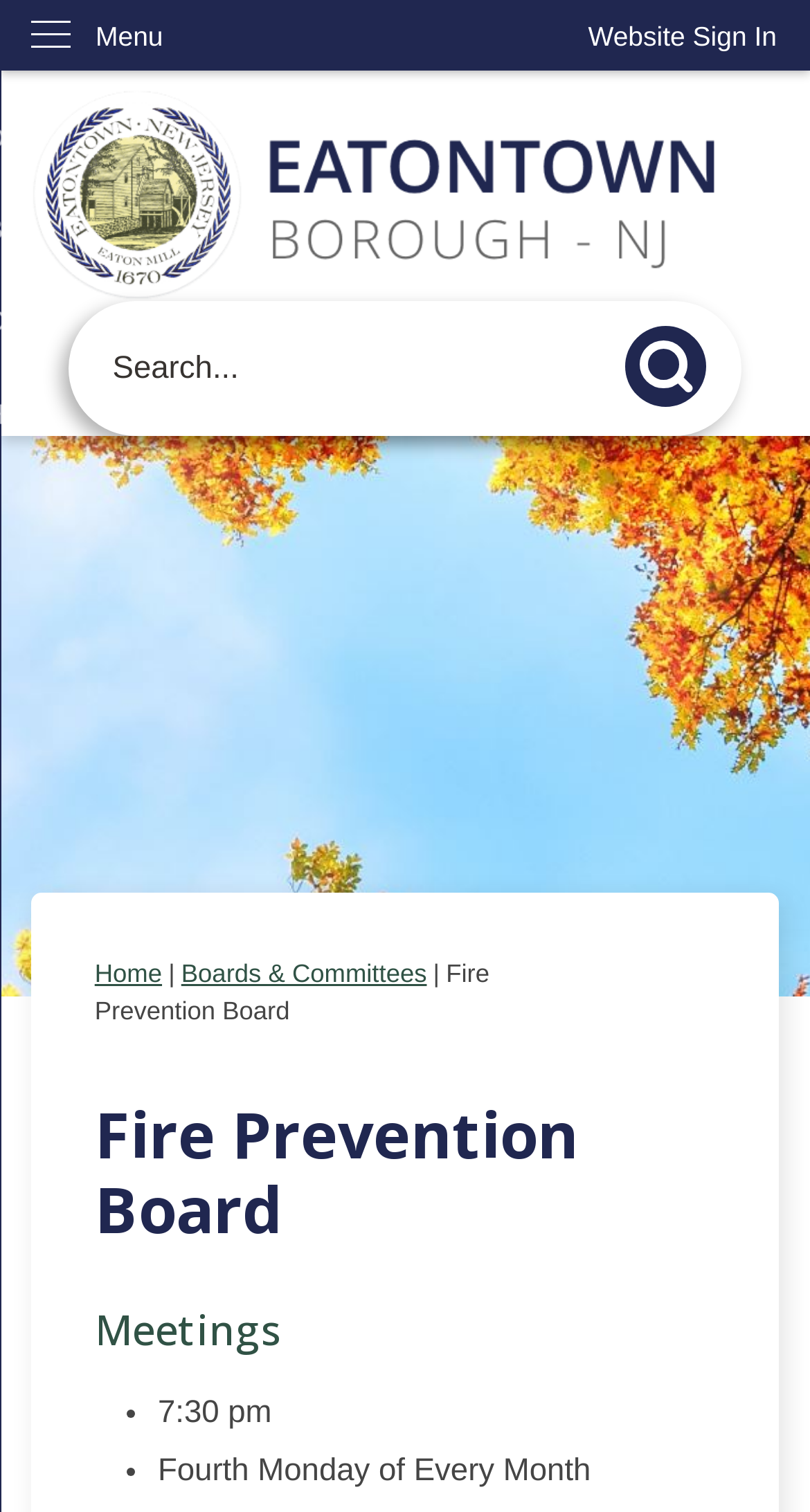Please determine the bounding box of the UI element that matches this description: Home. The coordinates should be given as (top-left x, top-left y, bottom-right x, bottom-right y), with all values between 0 and 1.

[0.117, 0.634, 0.2, 0.653]